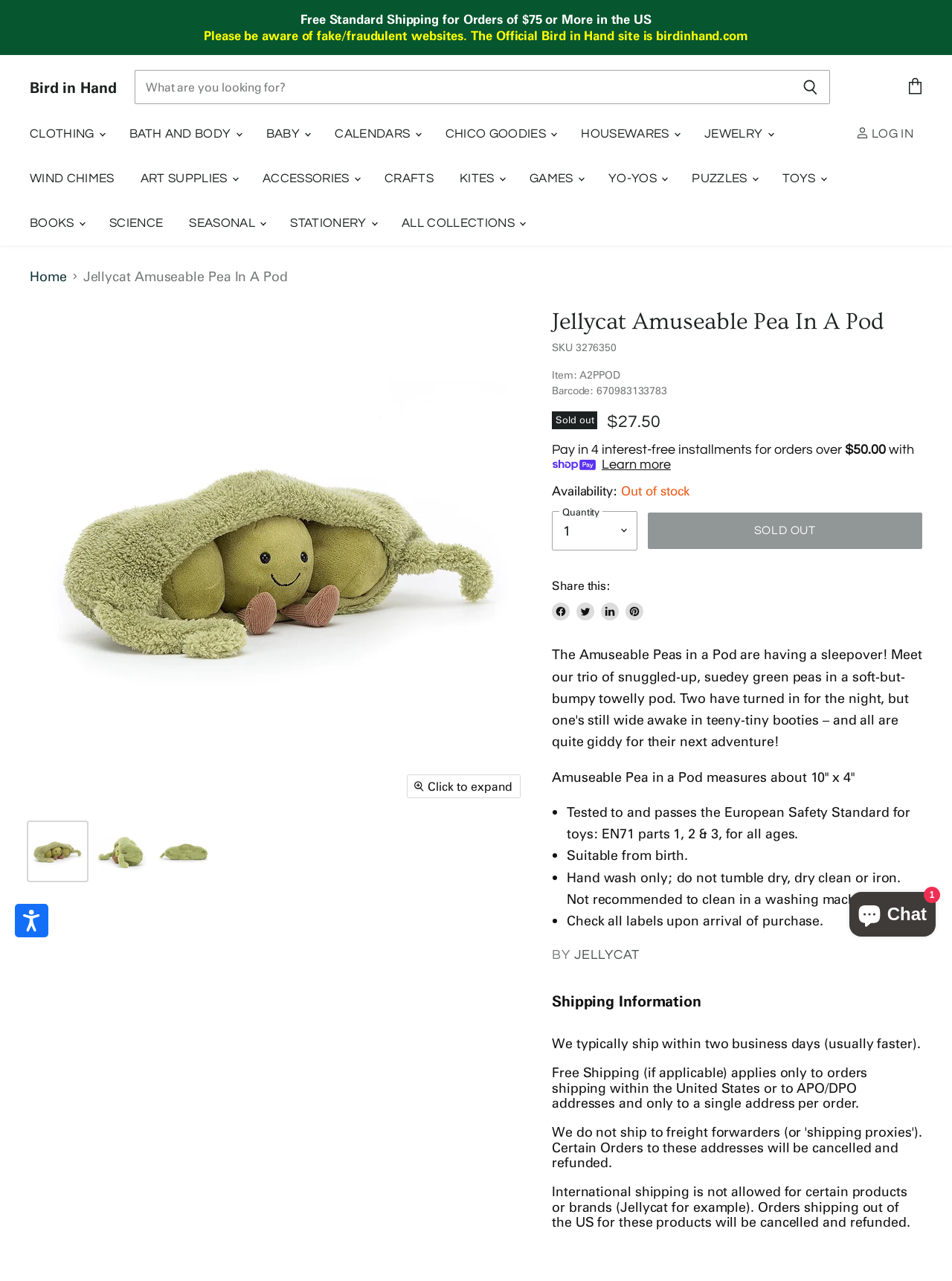Identify the bounding box coordinates of the part that should be clicked to carry out this instruction: "View cart".

[0.946, 0.055, 0.977, 0.081]